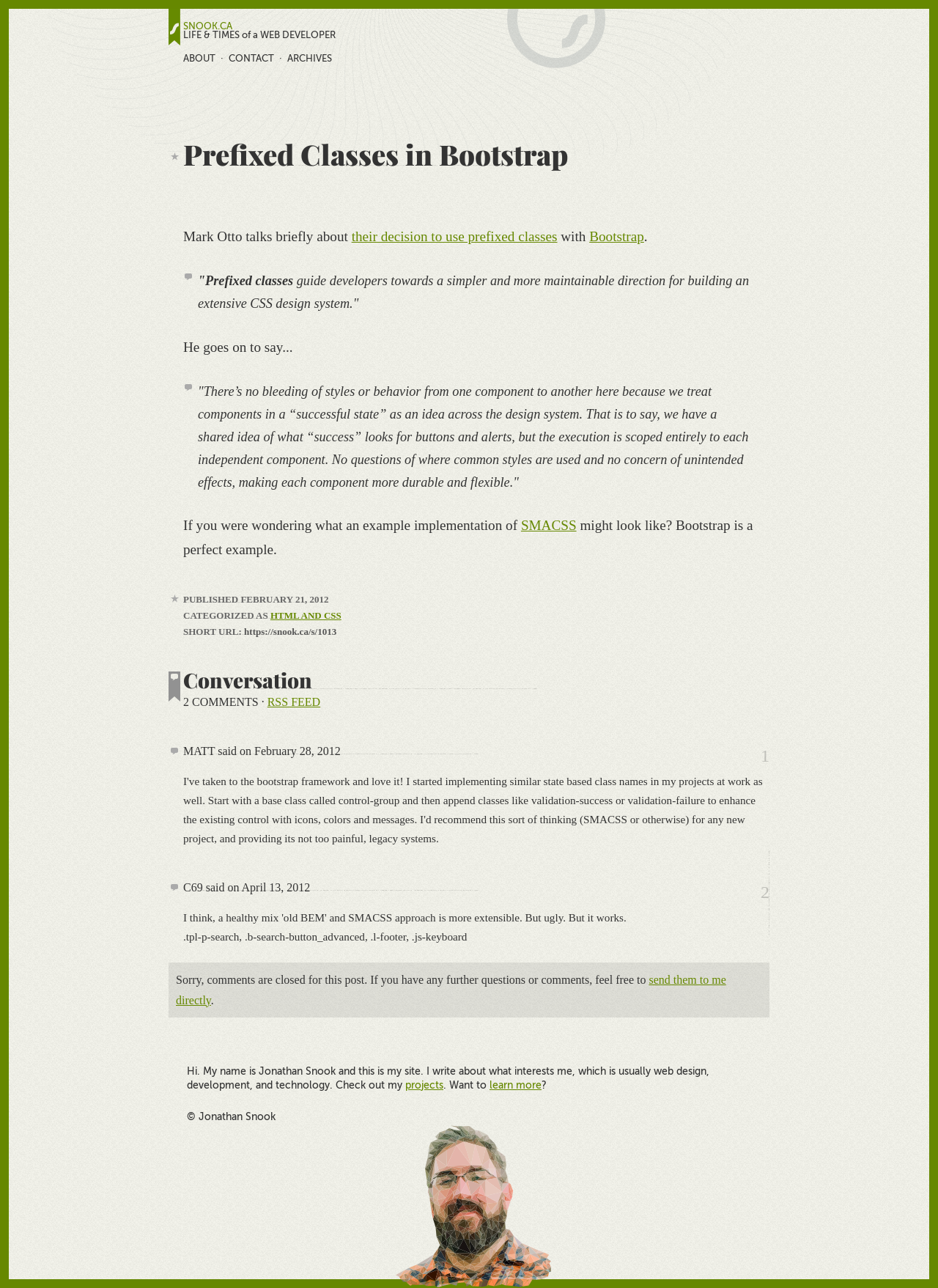Please provide the bounding box coordinates for the element that needs to be clicked to perform the following instruction: "view all comments". The coordinates should be given as four float numbers between 0 and 1, i.e., [left, top, right, bottom].

[0.811, 0.575, 0.82, 0.599]